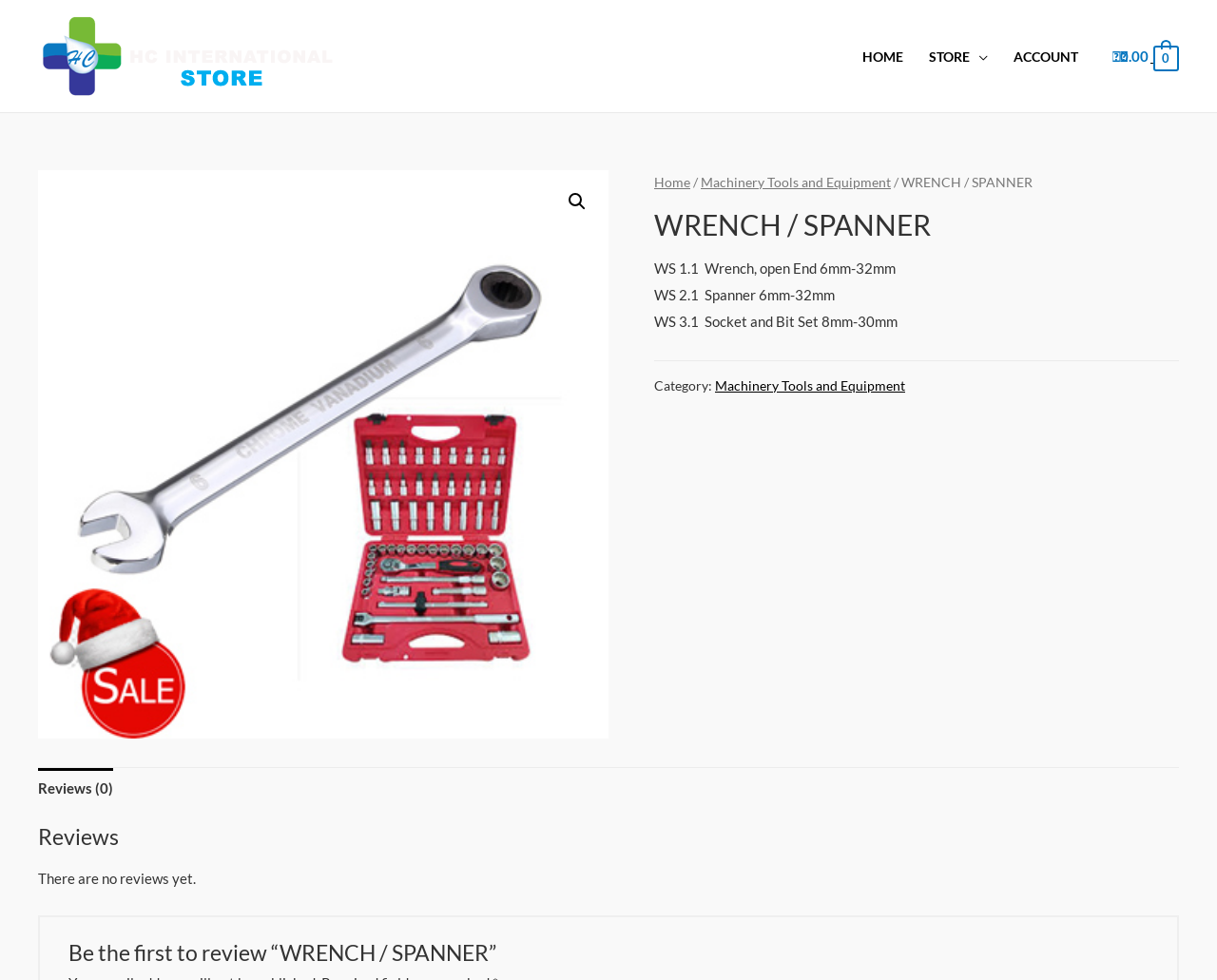Is the product available for purchase?
Please respond to the question thoroughly and include all relevant details.

The product is available for purchase because there is no indication of it being out of stock or unavailable. Additionally, the presence of a 'STORE' link in the navigation section suggests that the product can be purchased.